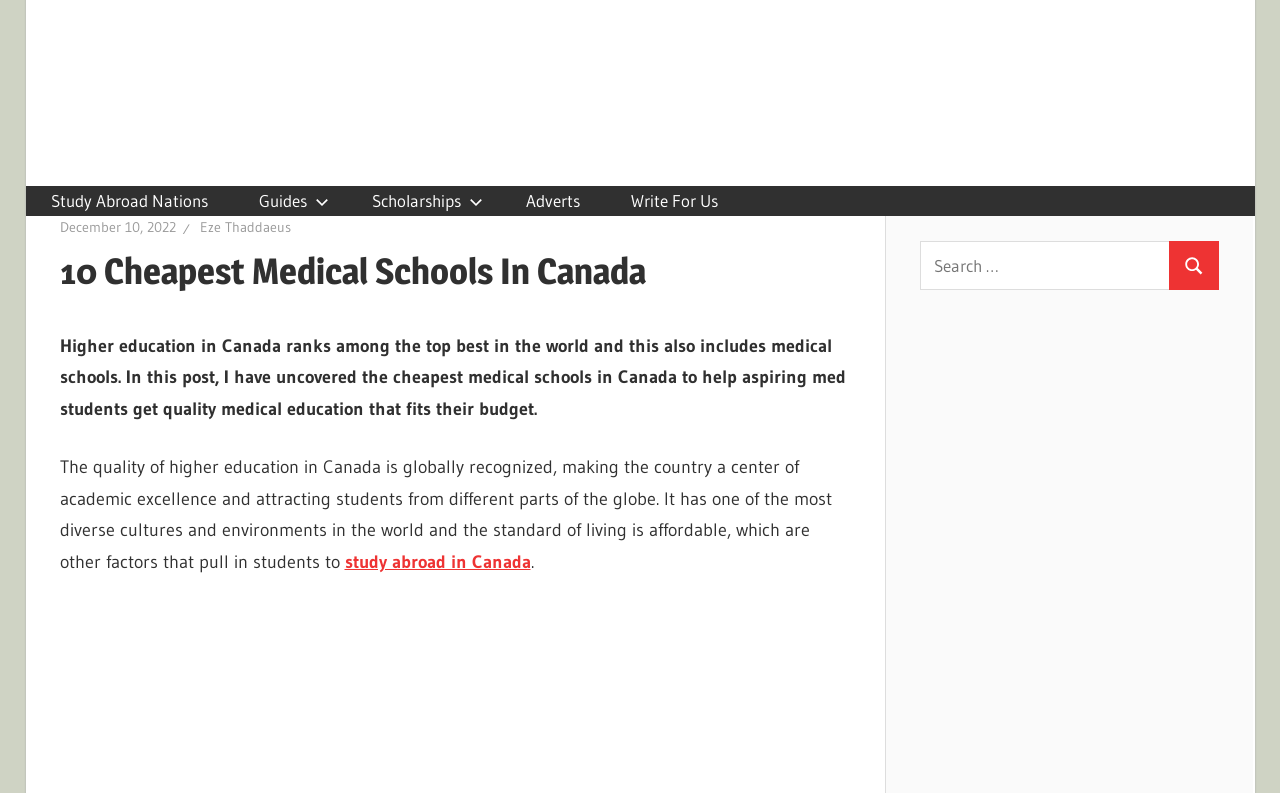Identify the bounding box coordinates of the region I need to click to complete this instruction: "Switch to Chinese (Simplified) language".

None